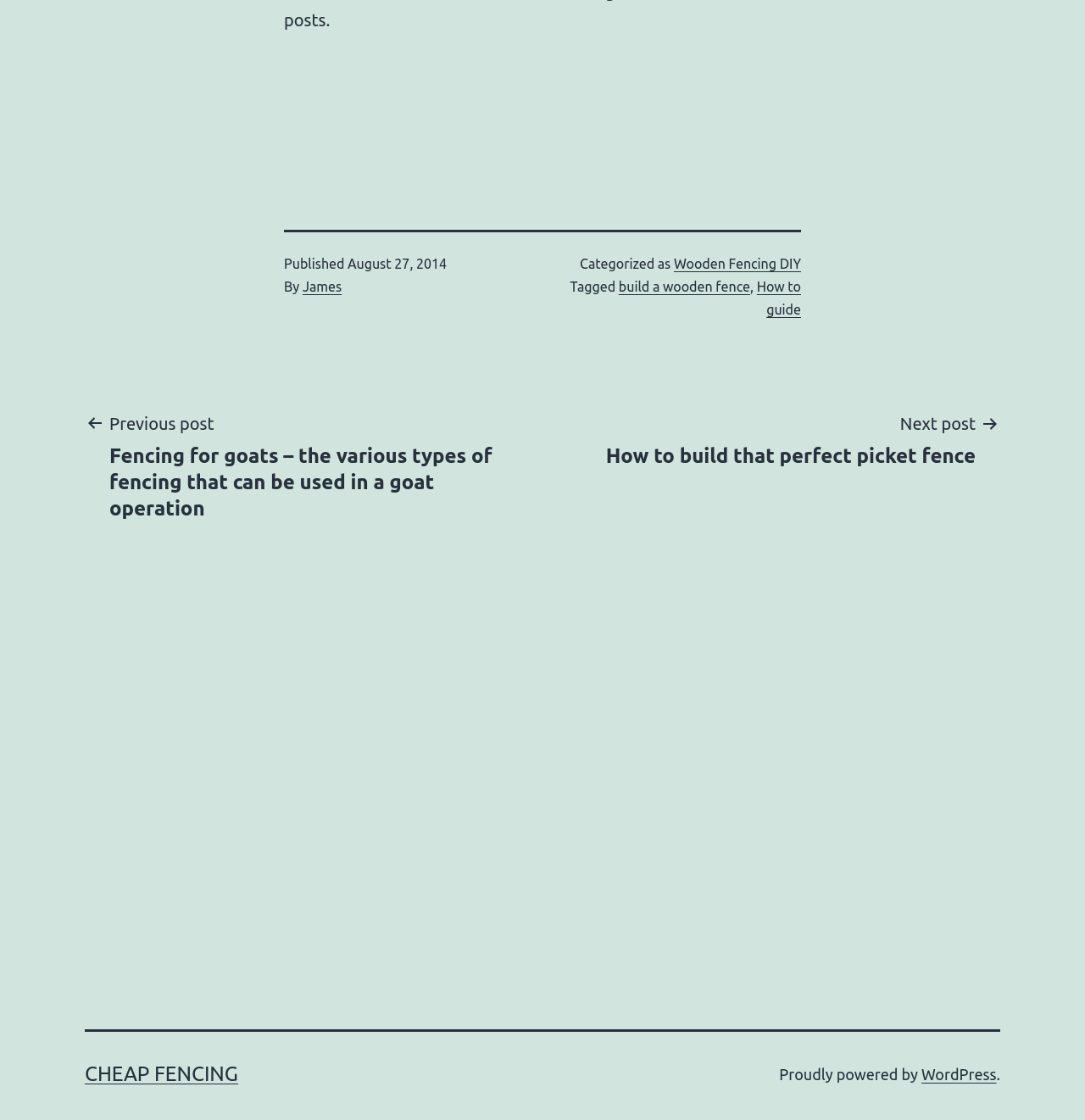Find the bounding box coordinates of the area to click in order to follow the instruction: "Visit James' page".

[0.279, 0.249, 0.315, 0.263]